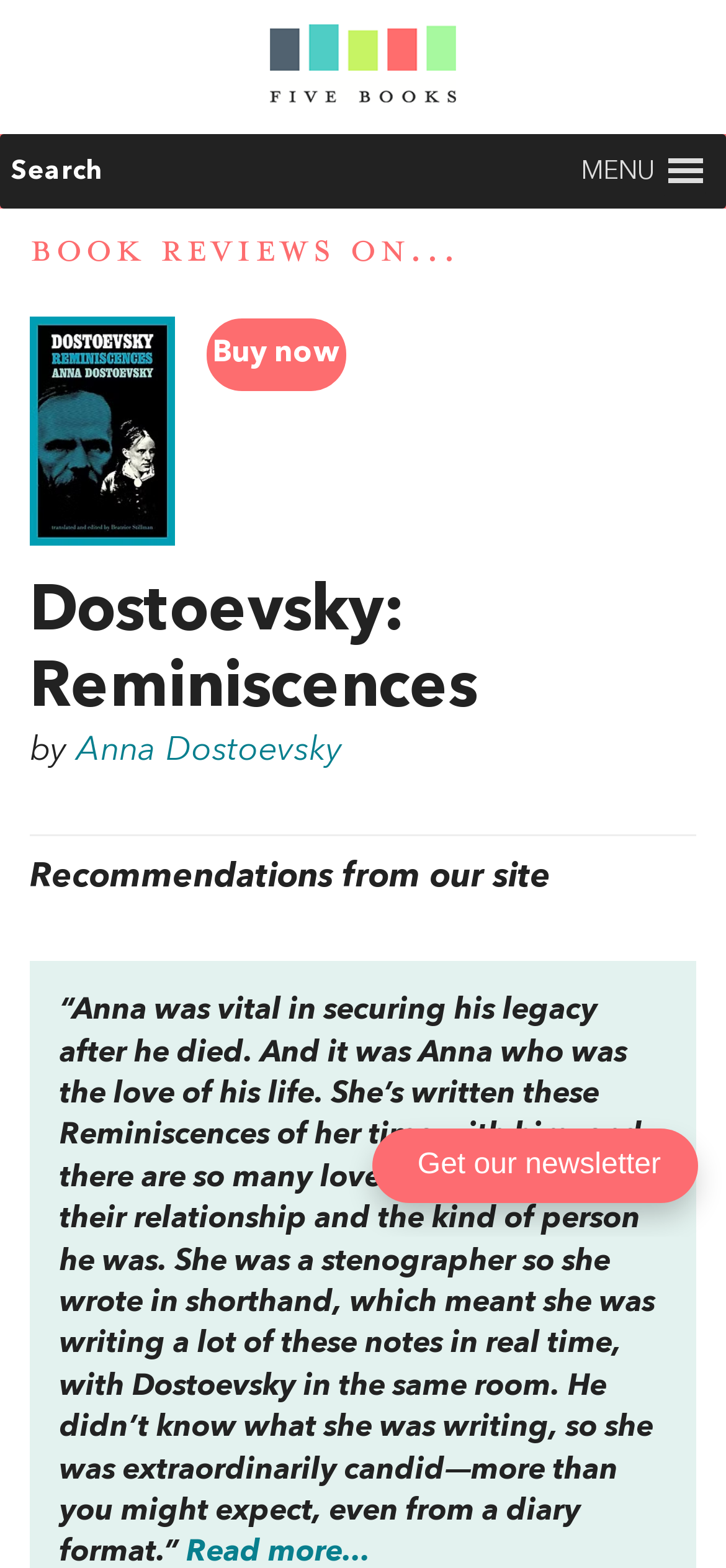Provide a comprehensive caption for the webpage.

The webpage is about Dostoevsky's book "Reminiscences" and features expert reviews. At the top, there is a link to "Five Books" accompanied by an image with the same name, positioned near the center of the top section. Below this, there is a search link and a menu button on the right side, which is currently not expanded. 

The main content starts with a heading "BOOK REVIEWS ON..." followed by a link with the same text. Below this, there is a section dedicated to the book "Dostoevsky: Reminiscences by Anna Dostoevsky", featuring a link to the book, an image, and a "Buy now" link. 

The book's title and author are broken down into separate headings, with links to each. There is also a section titled "Recommendations from our site" which includes a quote from the book and a mention of the book's title. 

At the bottom, there is a call to action to get a newsletter. Overall, the webpage has a simple layout with clear headings and concise text, making it easy to navigate and find information about the book.